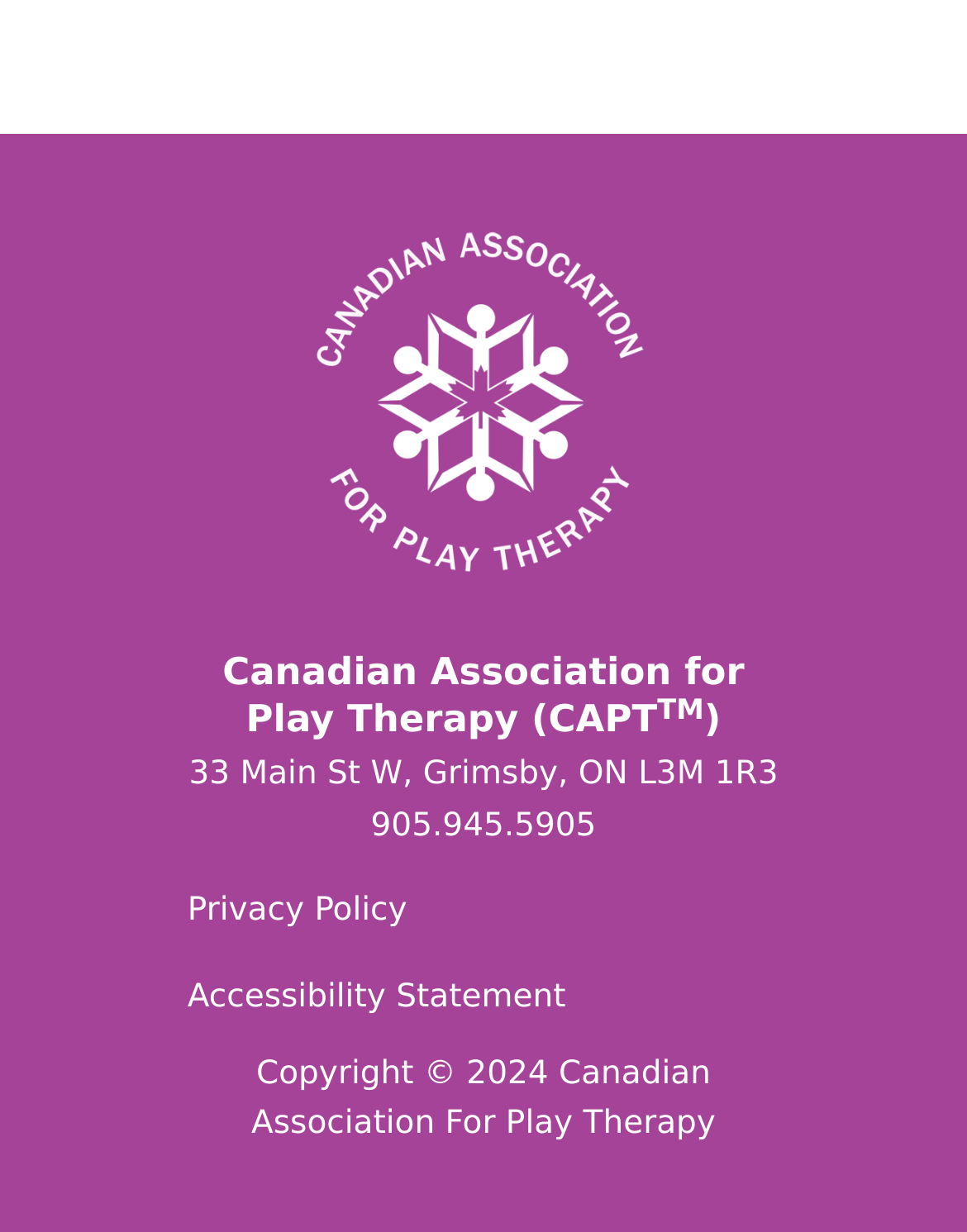What is the organization's logo?
Please provide a detailed and comprehensive answer to the question.

The logo is located at the top of the webpage, inside a figure element, and is an image with the text 'Canadian Association For Play Therapy logo'.